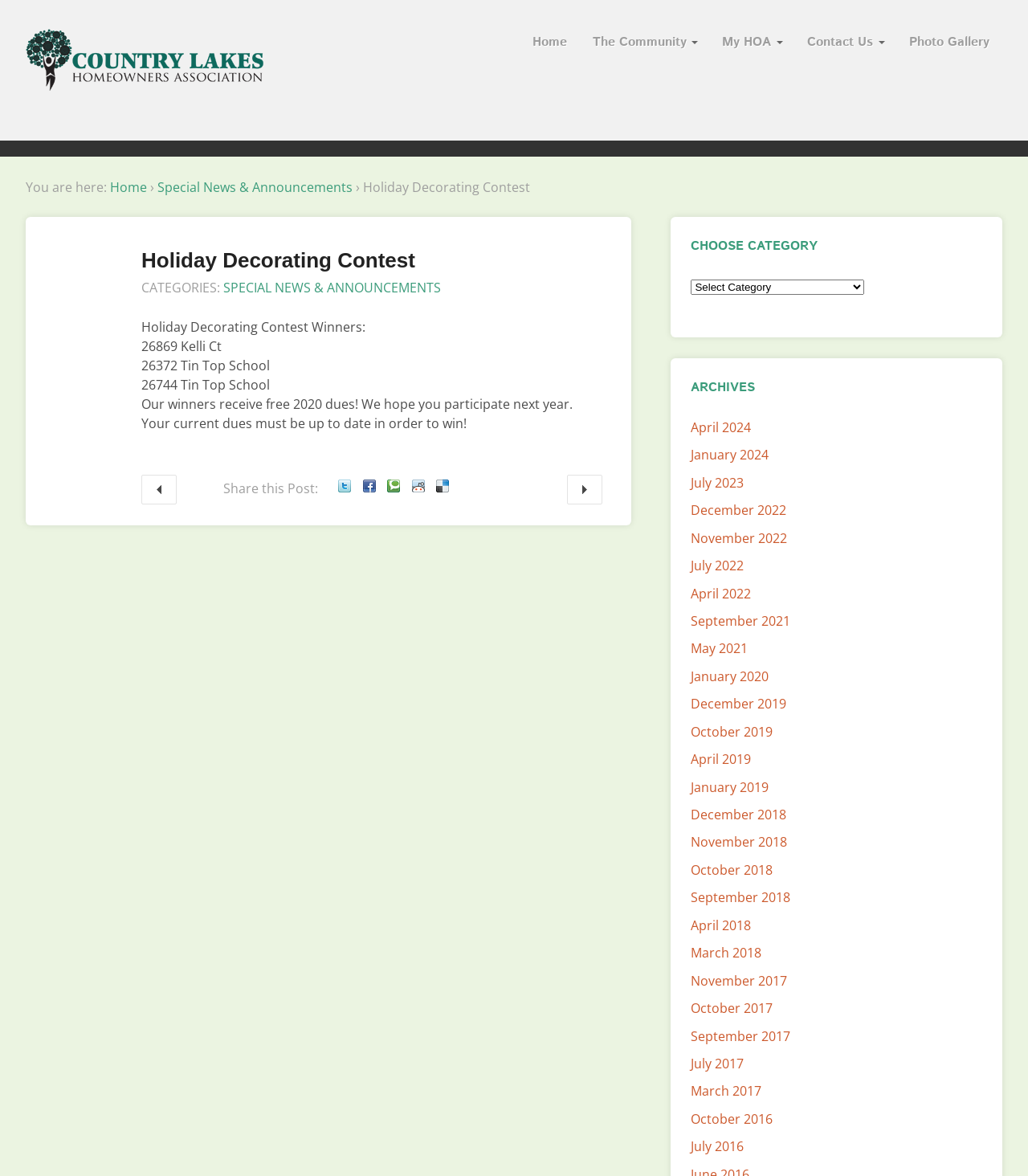What is the name of the homeowners association?
From the image, respond with a single word or phrase.

Country Lakes Homeowners Association